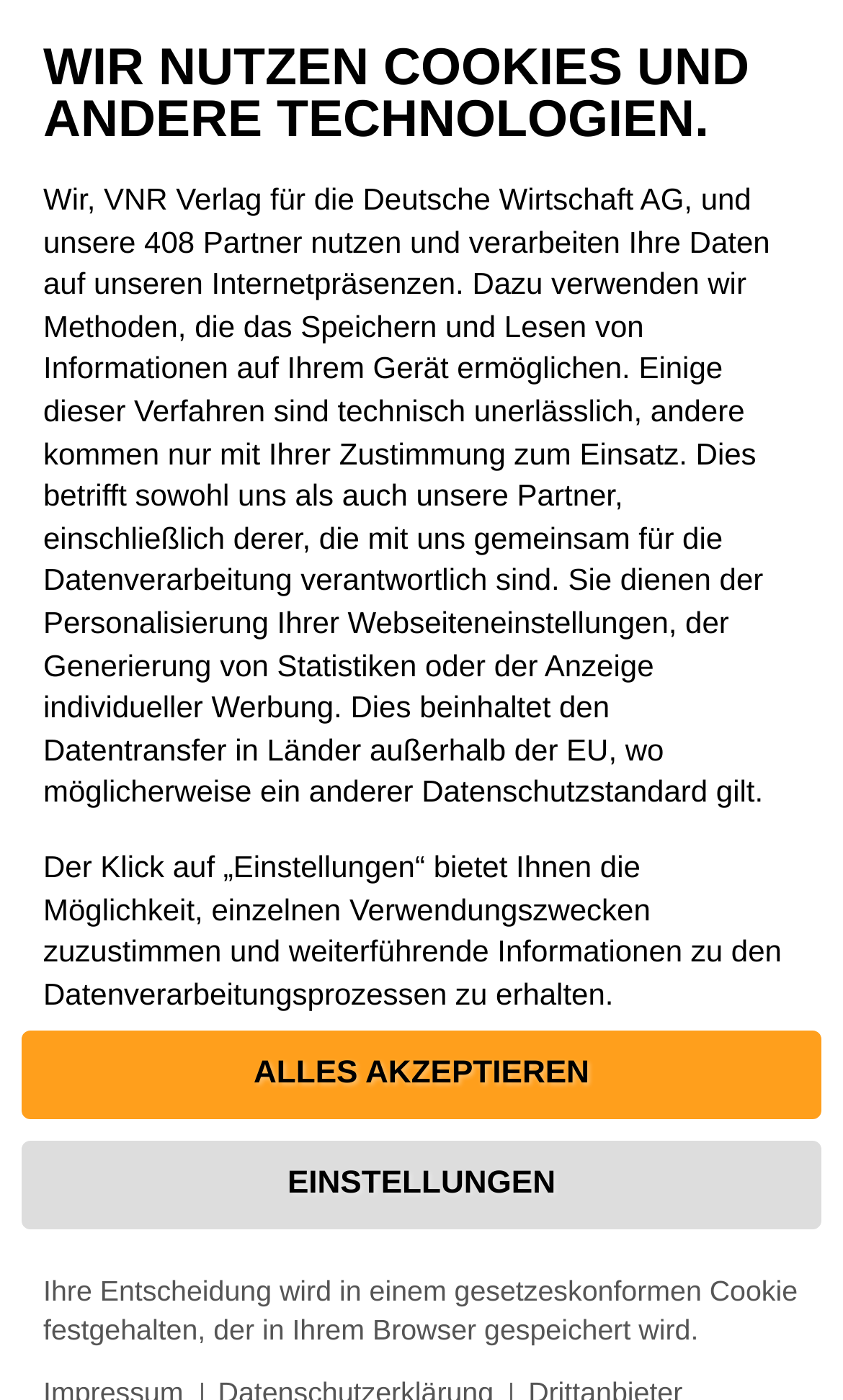What language is the article primarily written in?
Kindly give a detailed and elaborate answer to the question.

I determined the language by reading the static text elements on the webpage, which are mostly written in German, with some English phrases.